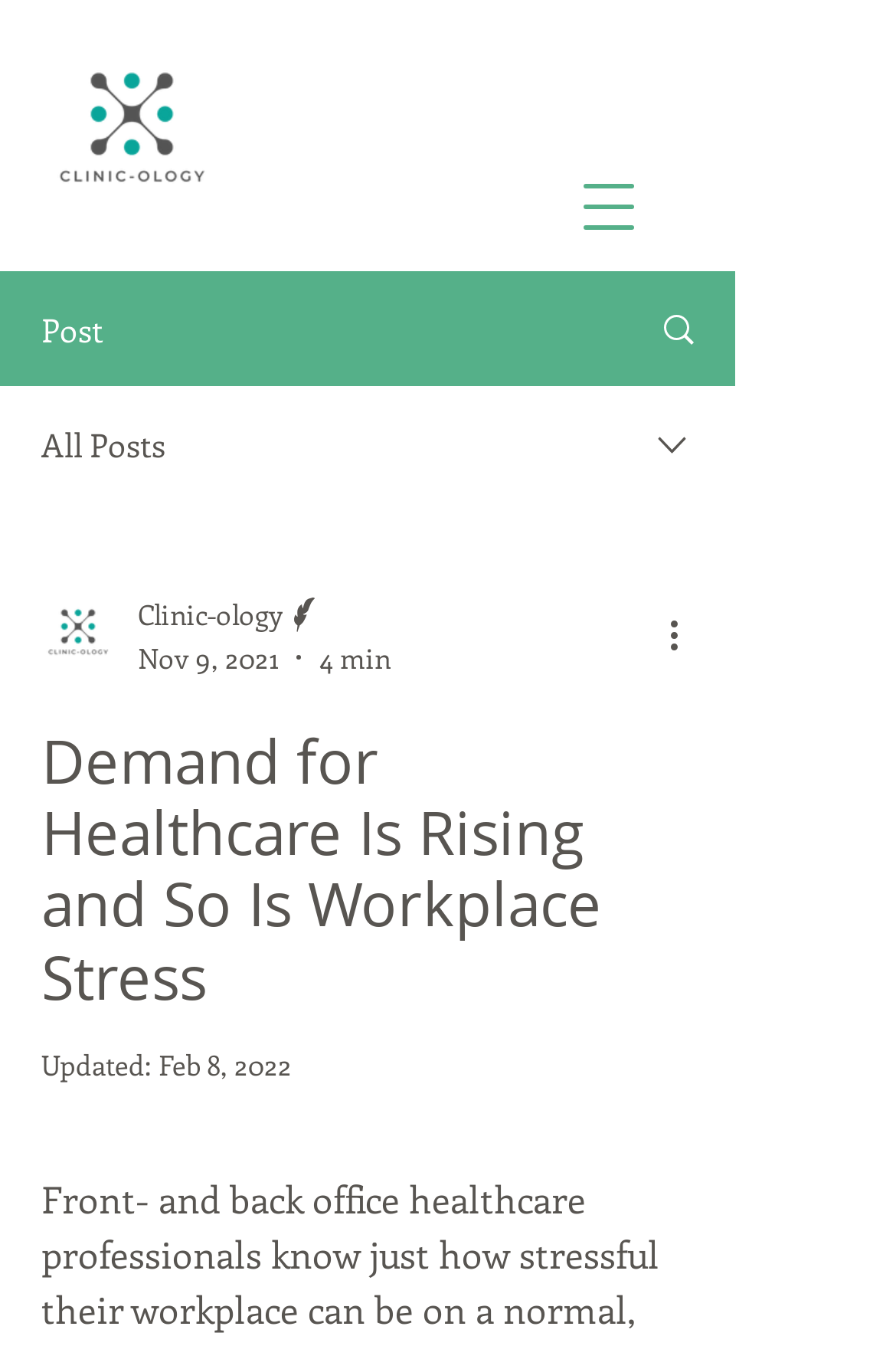Determine the main headline of the webpage and provide its text.

Demand for Healthcare Is Rising and So Is Workplace Stress